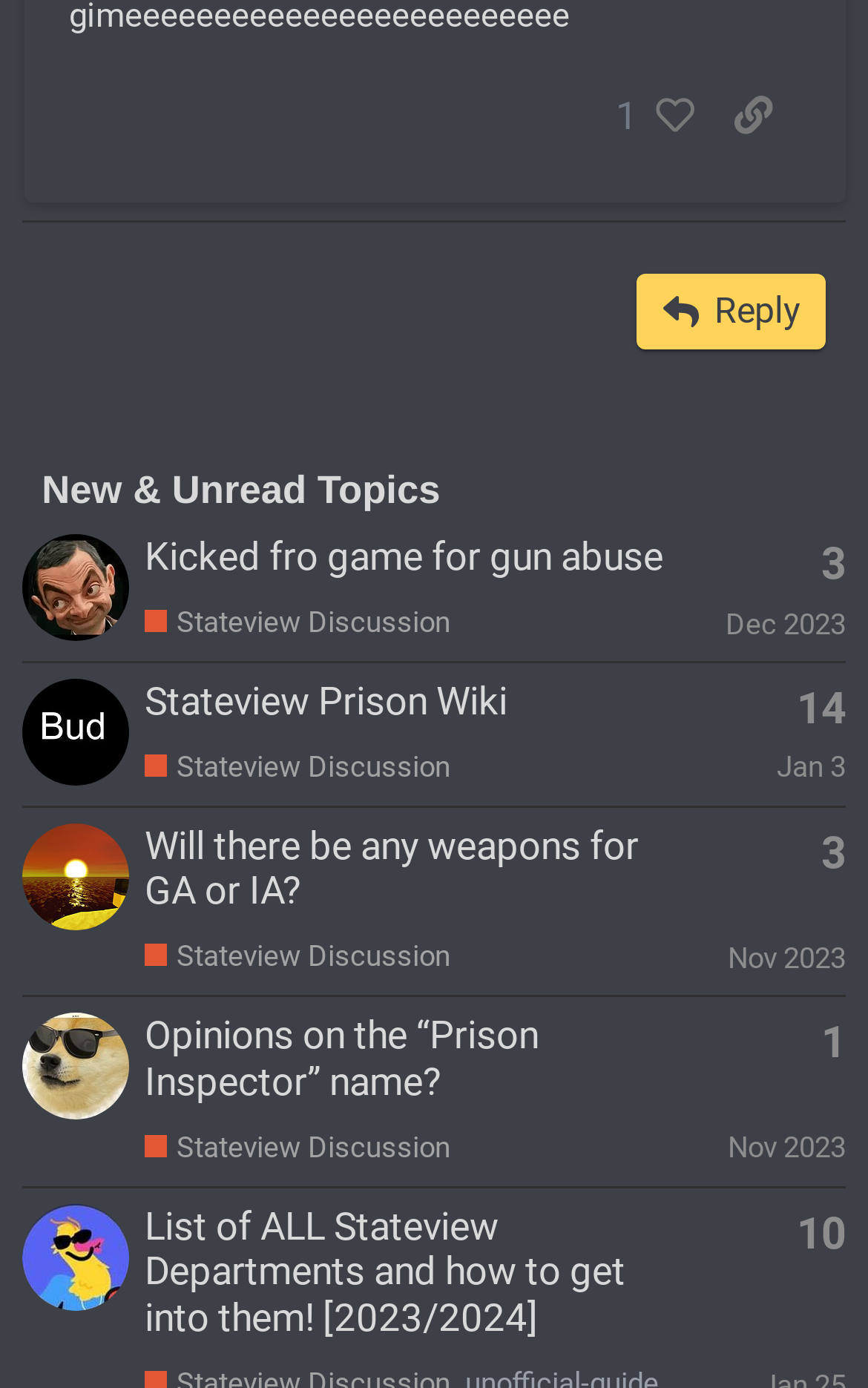Could you determine the bounding box coordinates of the clickable element to complete the instruction: "View Lua's profile"? Provide the coordinates as four float numbers between 0 and 1, i.e., [left, top, right, bottom].

[0.026, 0.407, 0.149, 0.436]